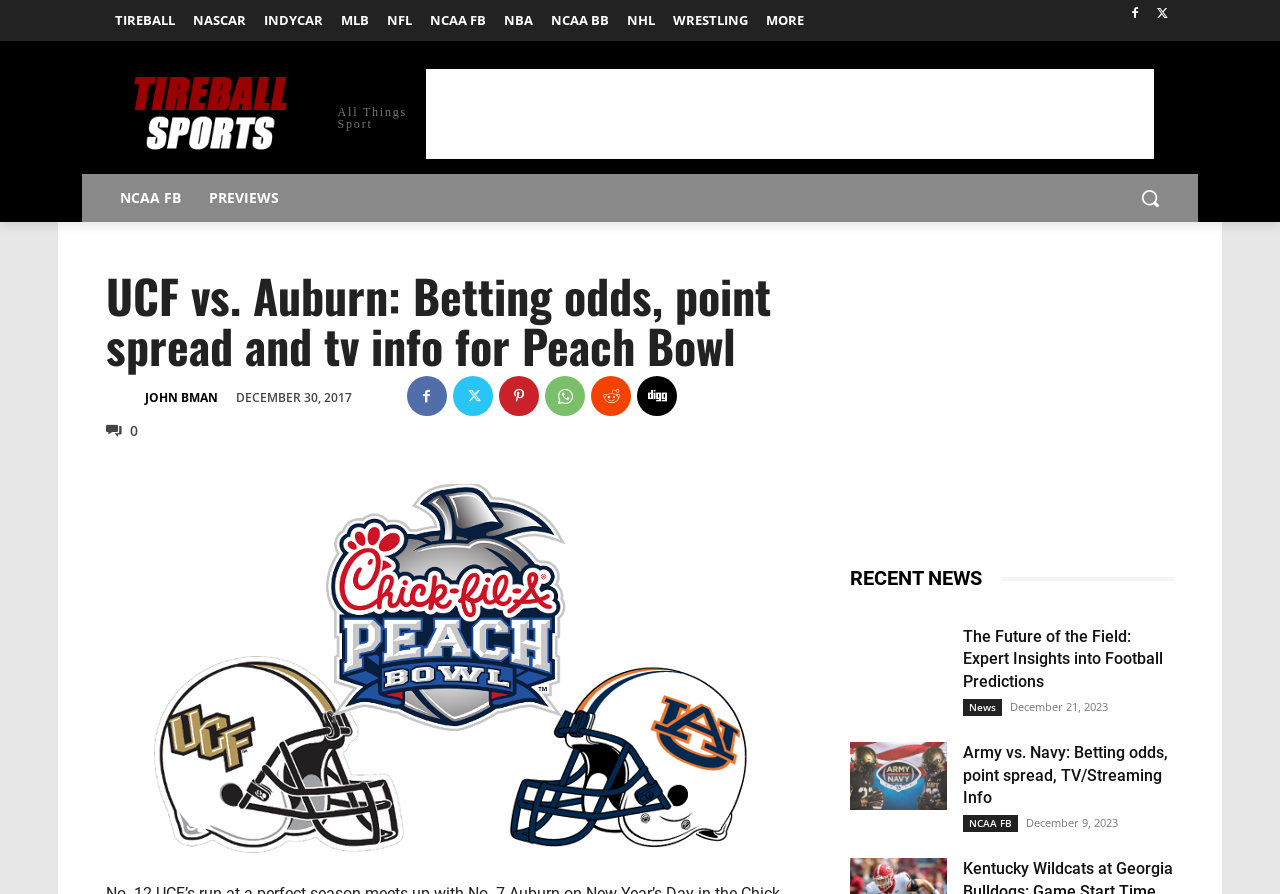What is the date of the article 'UCF vs. Auburn: Betting odds, point spread and tv info for Peach Bowl'?
Give a single word or phrase answer based on the content of the image.

DECEMBER 30, 2017